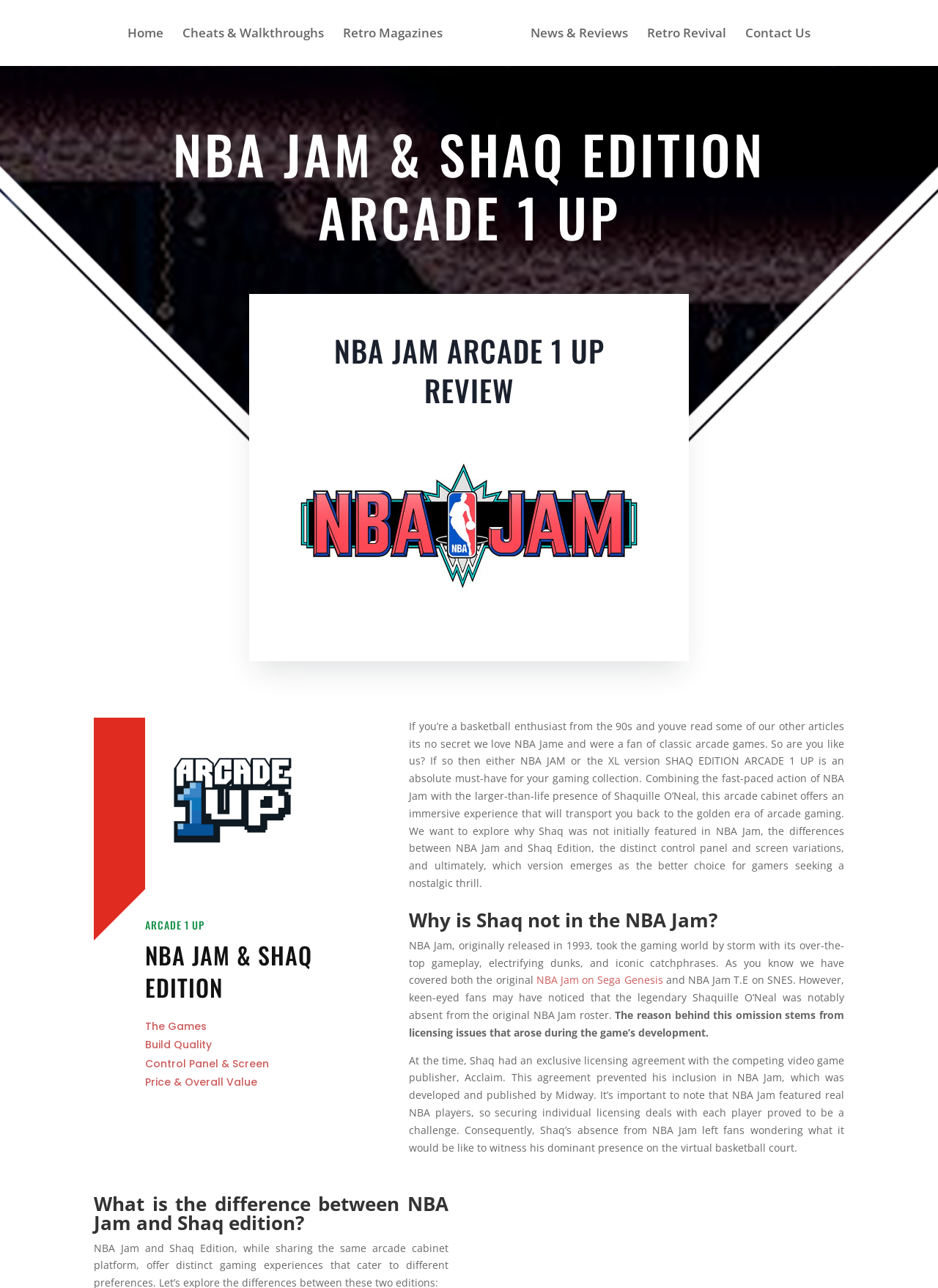Please provide a comprehensive answer to the question below using the information from the image: What is the name of the video game reviewed on this webpage?

The webpage is reviewing a specific version of NBA Jam, which is the Shaq Edition Arcade 1 Up. This can be inferred from the headings and text on the webpage, which mention NBA Jam and Shaquille O'Neal.